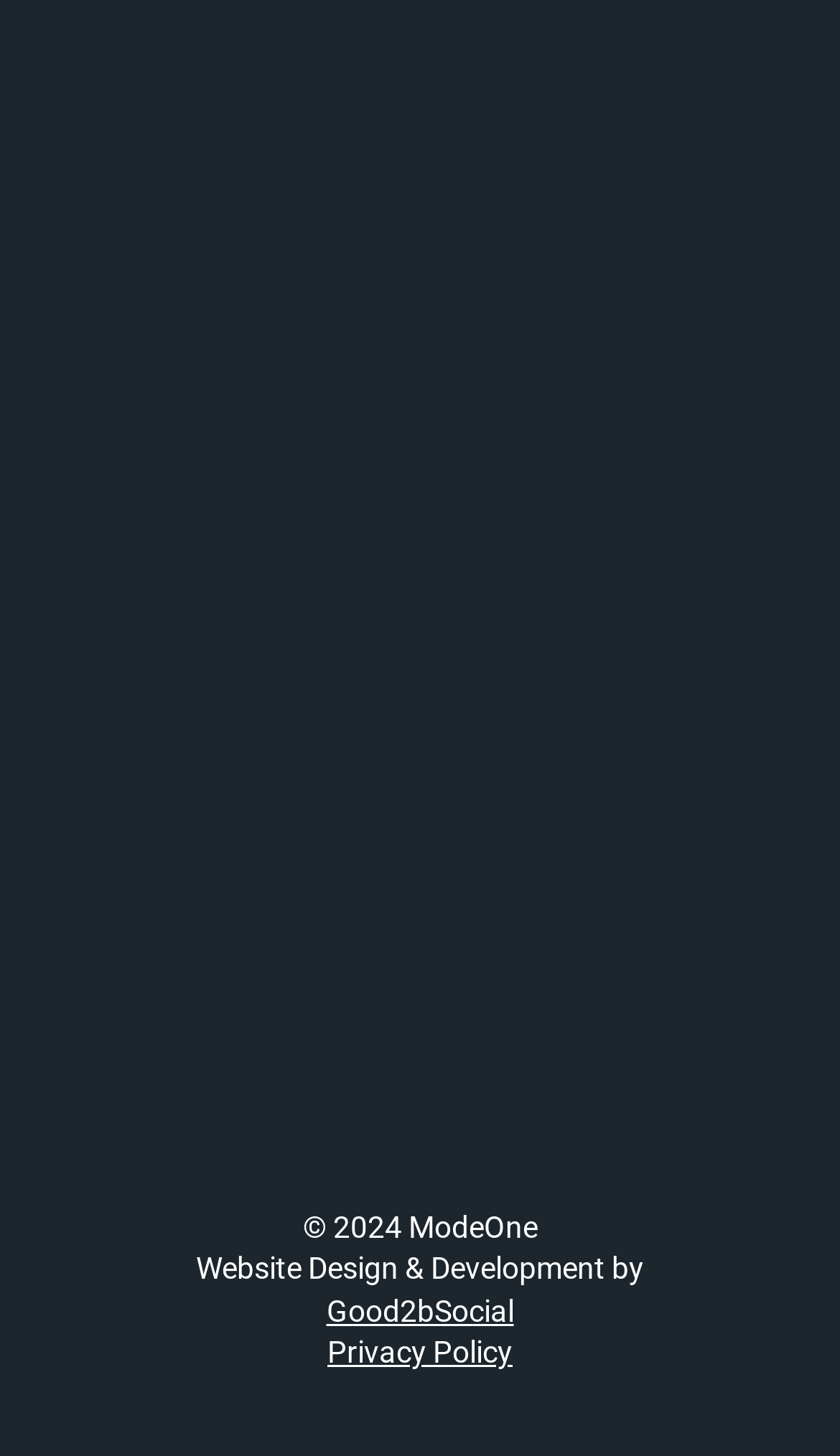Pinpoint the bounding box coordinates of the element you need to click to execute the following instruction: "Enter business email". The bounding box should be represented by four float numbers between 0 and 1, in the format [left, top, right, bottom].

[0.179, 0.044, 0.564, 0.075]